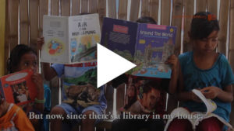What is the children engaged in?
Could you please answer the question thoroughly and with as much detail as possible?

The caption states that the image showcases a group of children engaged in reading, which suggests that the children are actively reading books.